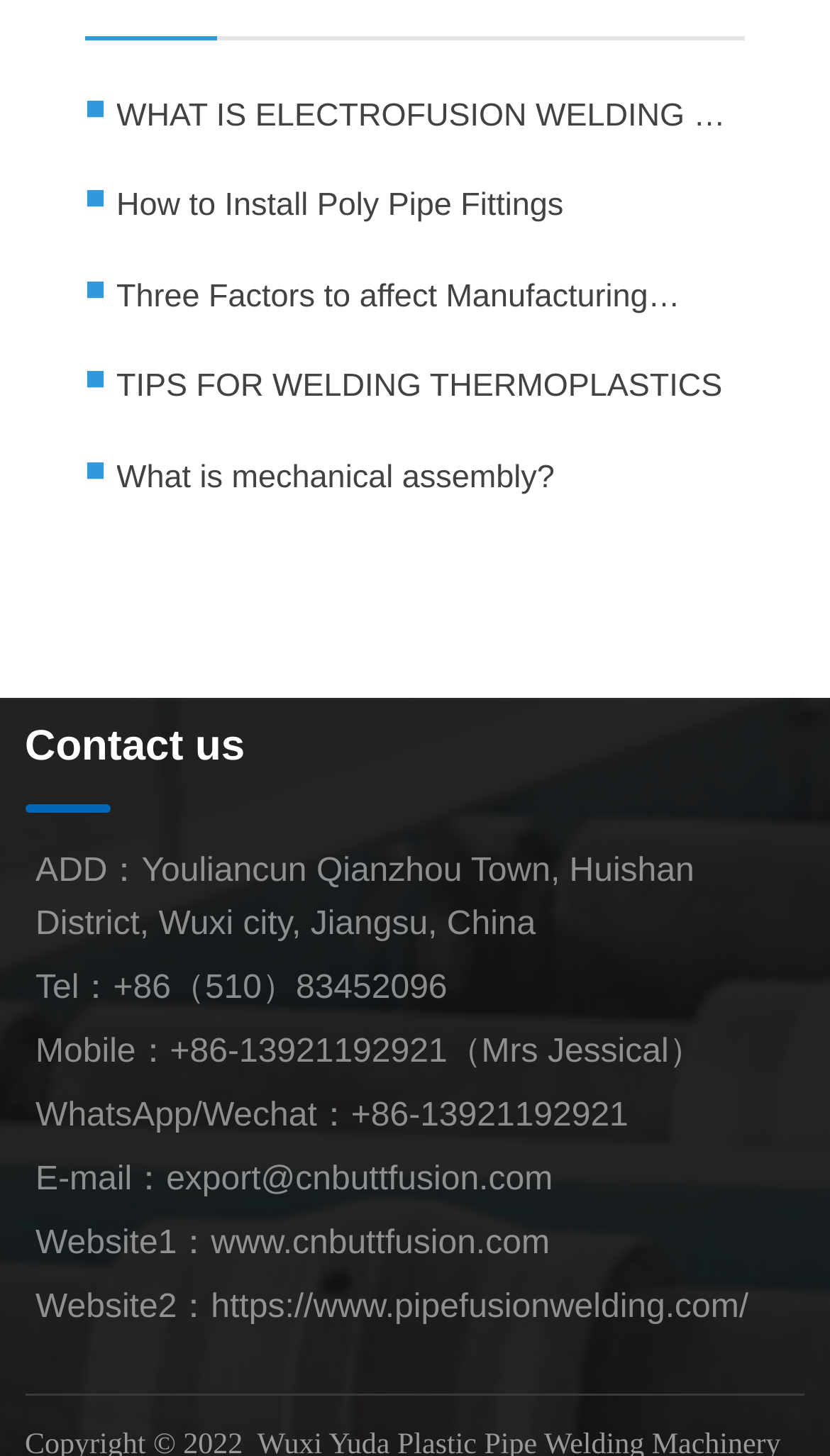Pinpoint the bounding box coordinates of the element that must be clicked to accomplish the following instruction: "Check the tips for welding thermoplastics". The coordinates should be in the format of four float numbers between 0 and 1, i.e., [left, top, right, bottom].

[0.14, 0.253, 0.87, 0.278]